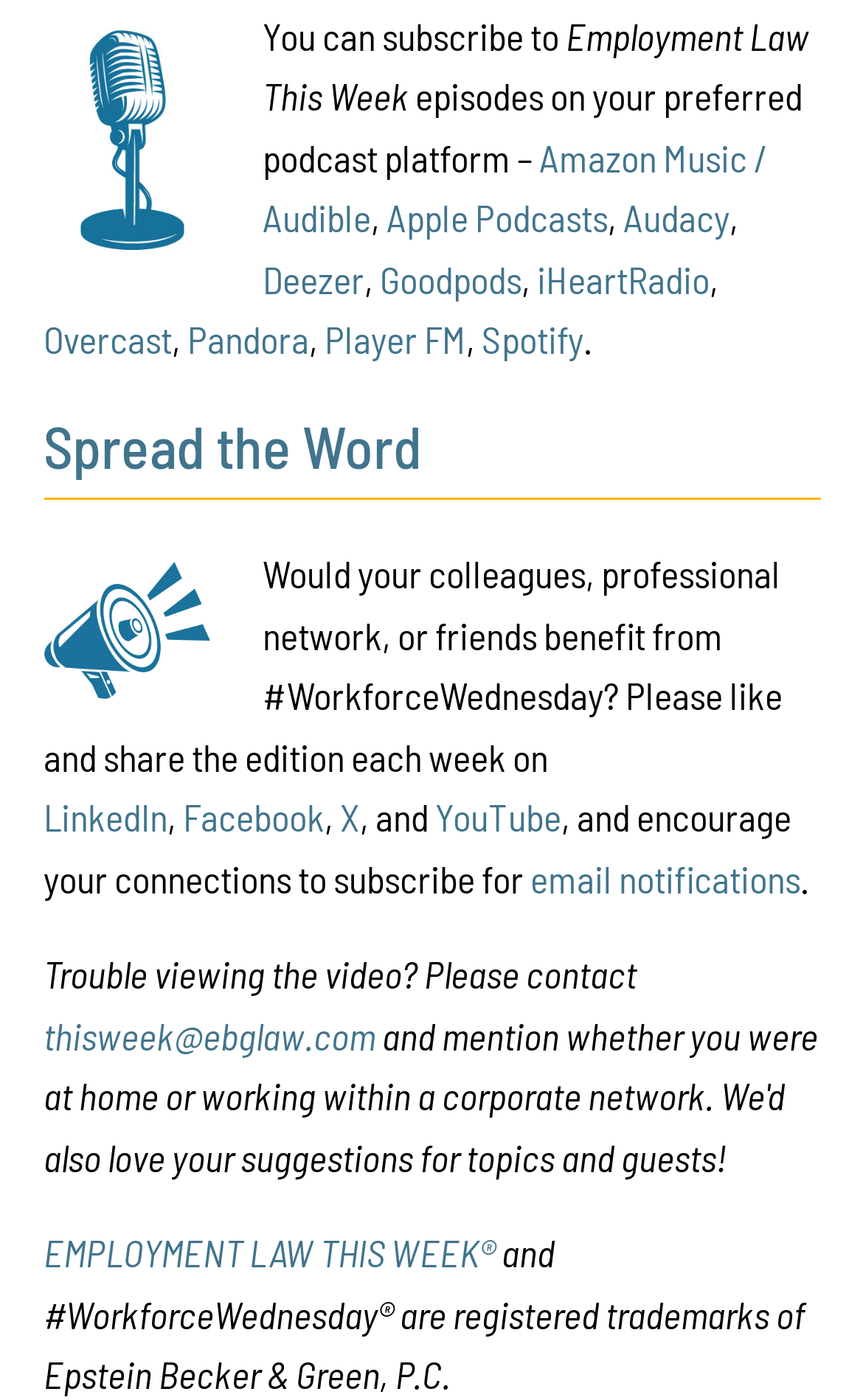Locate the bounding box coordinates of the clickable region necessary to complete the following instruction: "Listen to Employment Law This Week on Apple Podcasts". Provide the coordinates in the format of four float numbers between 0 and 1, i.e., [left, top, right, bottom].

[0.448, 0.139, 0.705, 0.171]